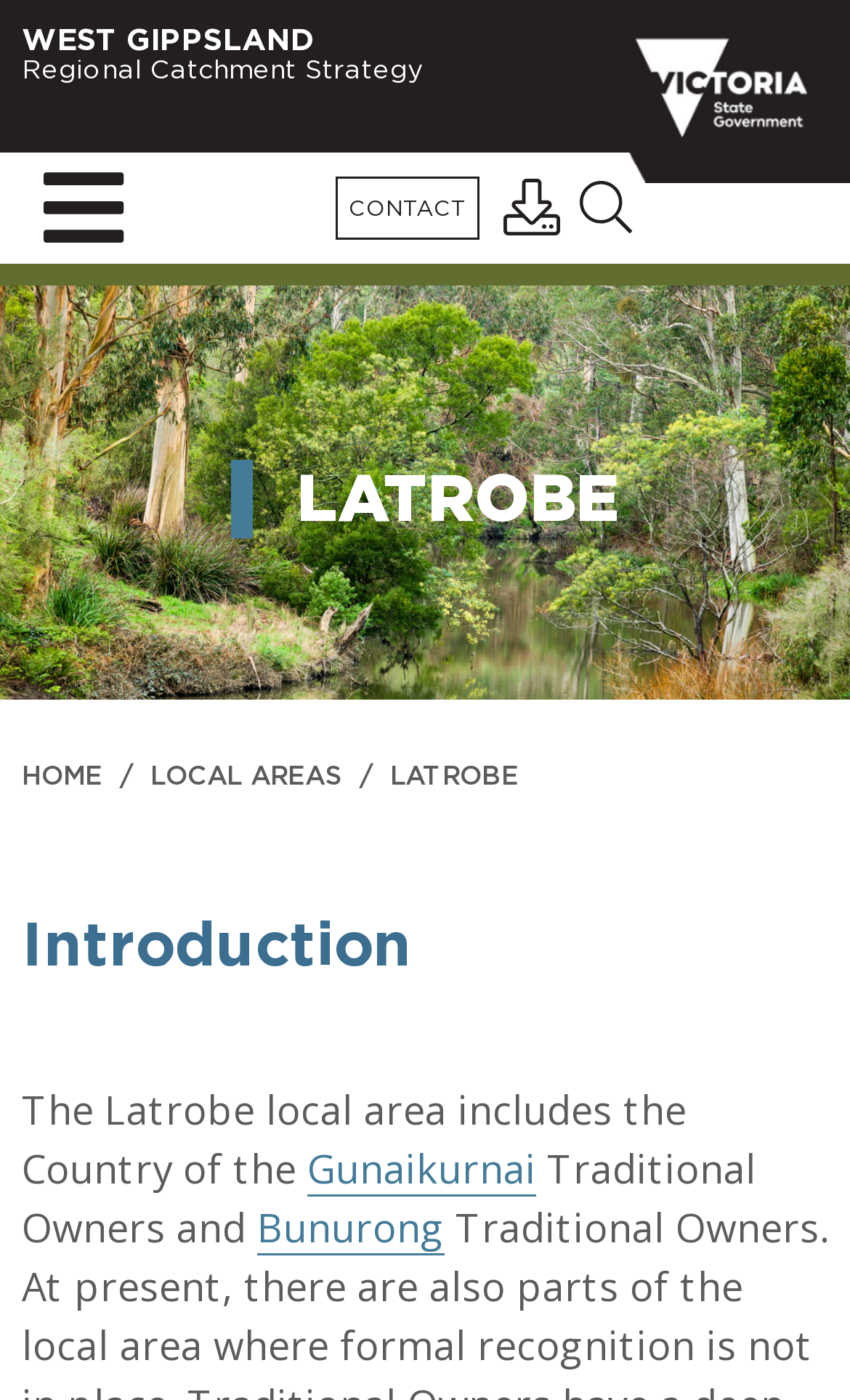Please locate the UI element described by "Local areas" and provide its bounding box coordinates.

[0.177, 0.546, 0.403, 0.564]